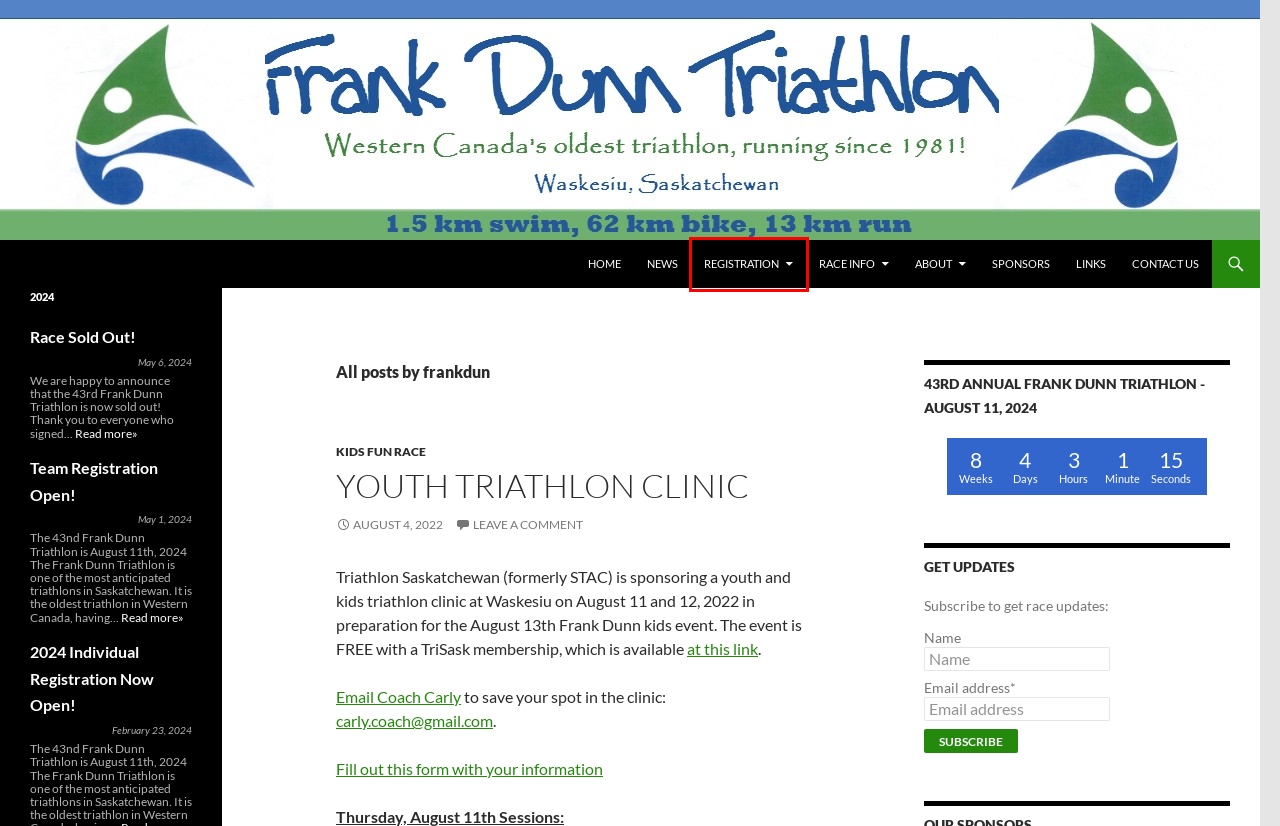Given a screenshot of a webpage with a red bounding box around a UI element, please identify the most appropriate webpage description that matches the new webpage after you click on the element. Here are the candidates:
A. Contact Us | Frank Dunn Triathlon
B. Team Registration Open! | Frank Dunn Triathlon
C. Frank Dunn Triathlon | Waskesiu Lake triathlon
D. Links | Frank Dunn Triathlon
E. 2024 Individual Registration Now Open! | Frank Dunn Triathlon
F. Youth Triathlon Clinic | Frank Dunn Triathlon
G. Race Info | Frank Dunn Triathlon
H. Registration | Frank Dunn Triathlon

H